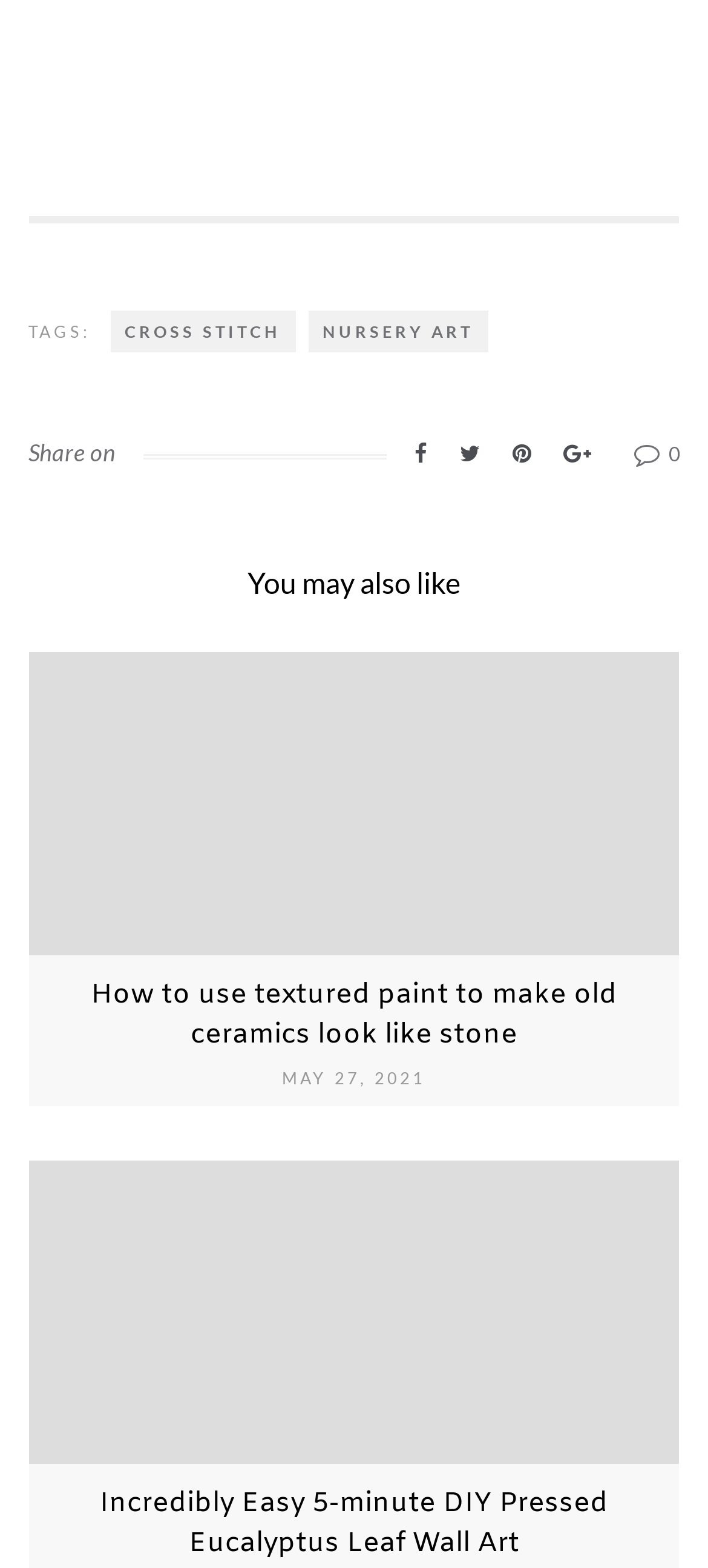Given the description of a UI element: "0", identify the bounding box coordinates of the matching element in the webpage screenshot.

[0.945, 0.281, 0.96, 0.296]